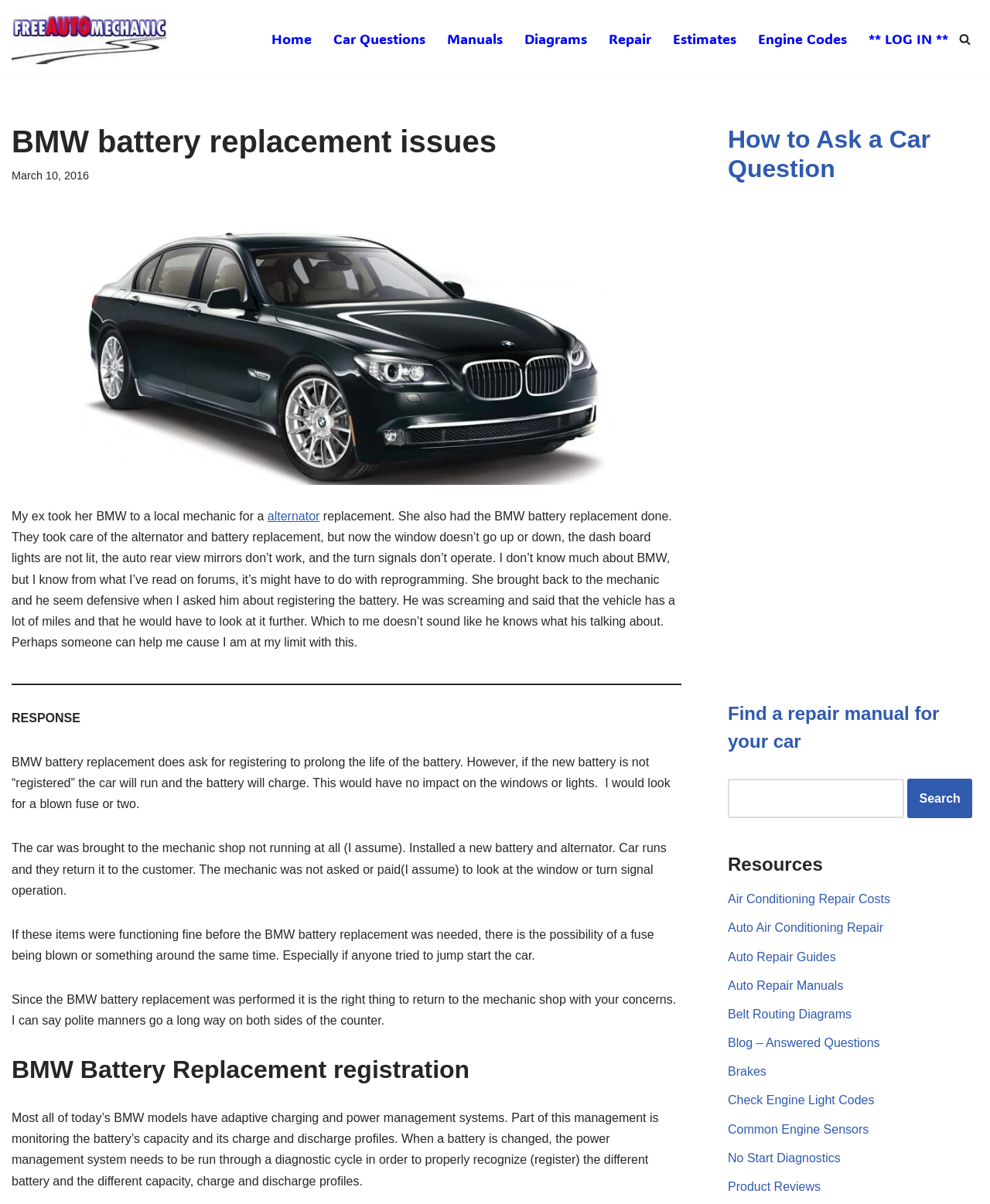Please find the bounding box coordinates of the element that must be clicked to perform the given instruction: "Find a repair manual for your car". The coordinates should be four float numbers from 0 to 1, i.e., [left, top, right, bottom].

[0.735, 0.581, 0.988, 0.627]